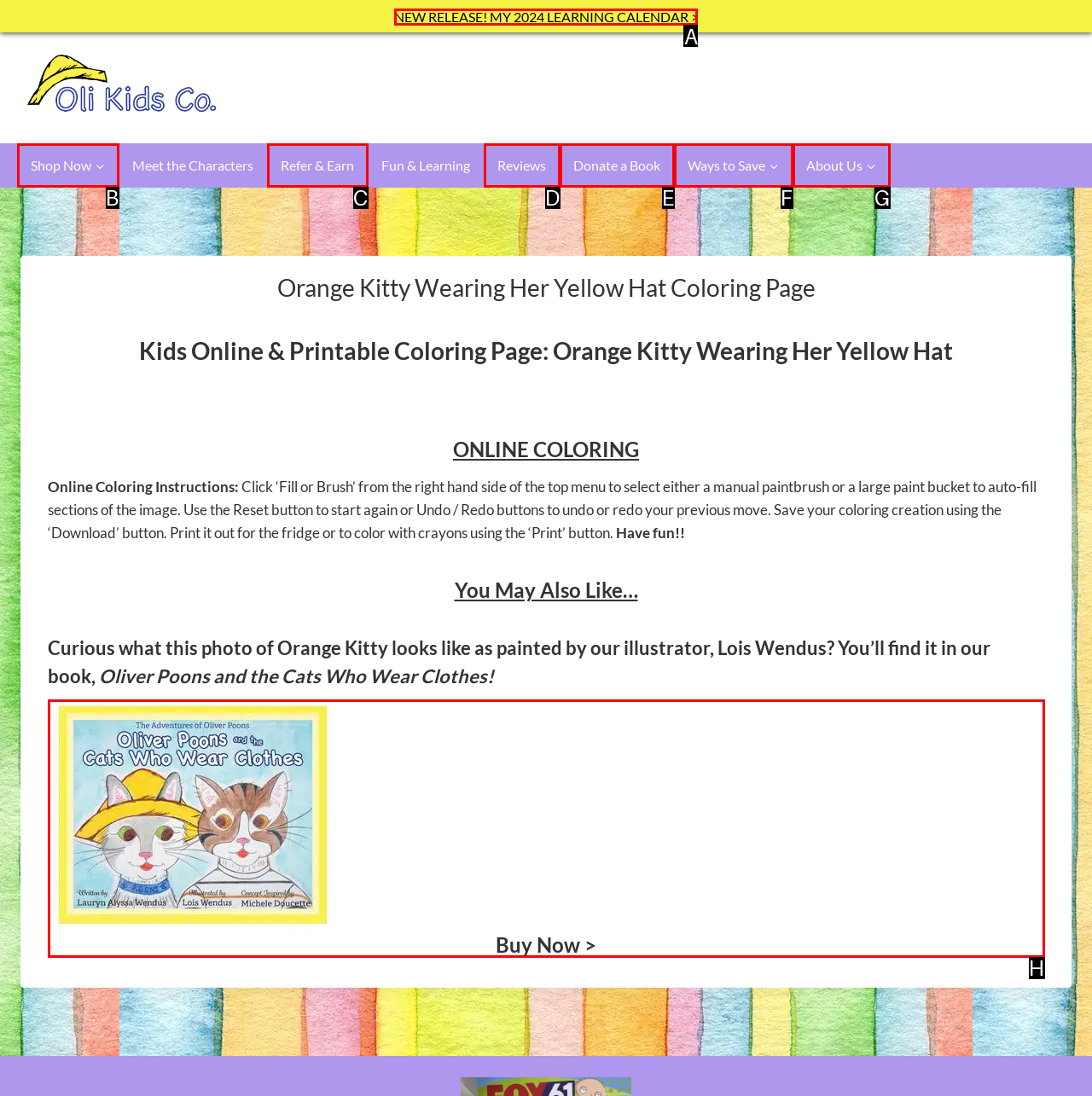Select the right option to accomplish this task: Click 'NEW RELEASE! MY 2024 LEARNING CALENDAR >. Reply with the letter corresponding to the correct UI element.

A